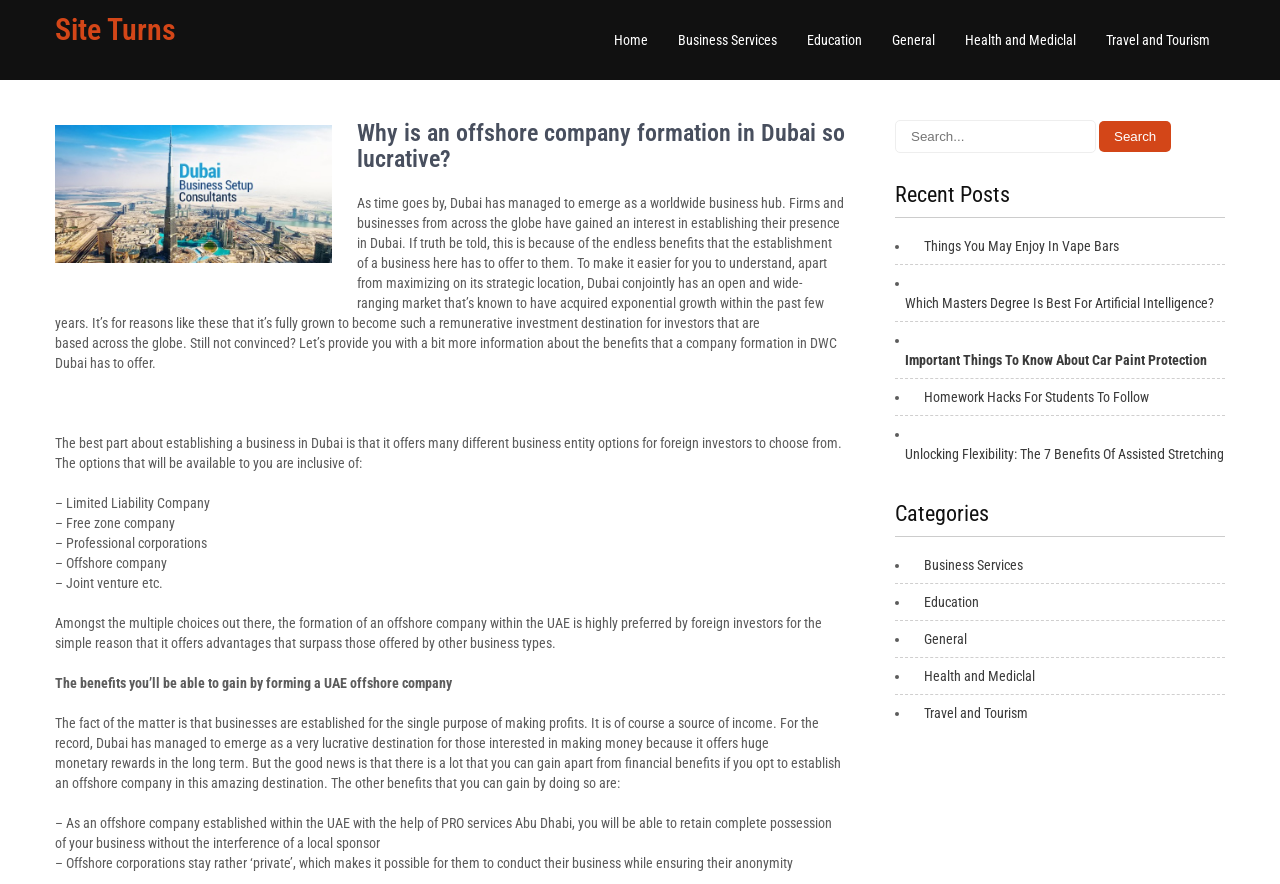What are the different business entity options available for foreign investors in Dubai?
Please provide a single word or phrase as the answer based on the screenshot.

LLC, Free zone company, etc.